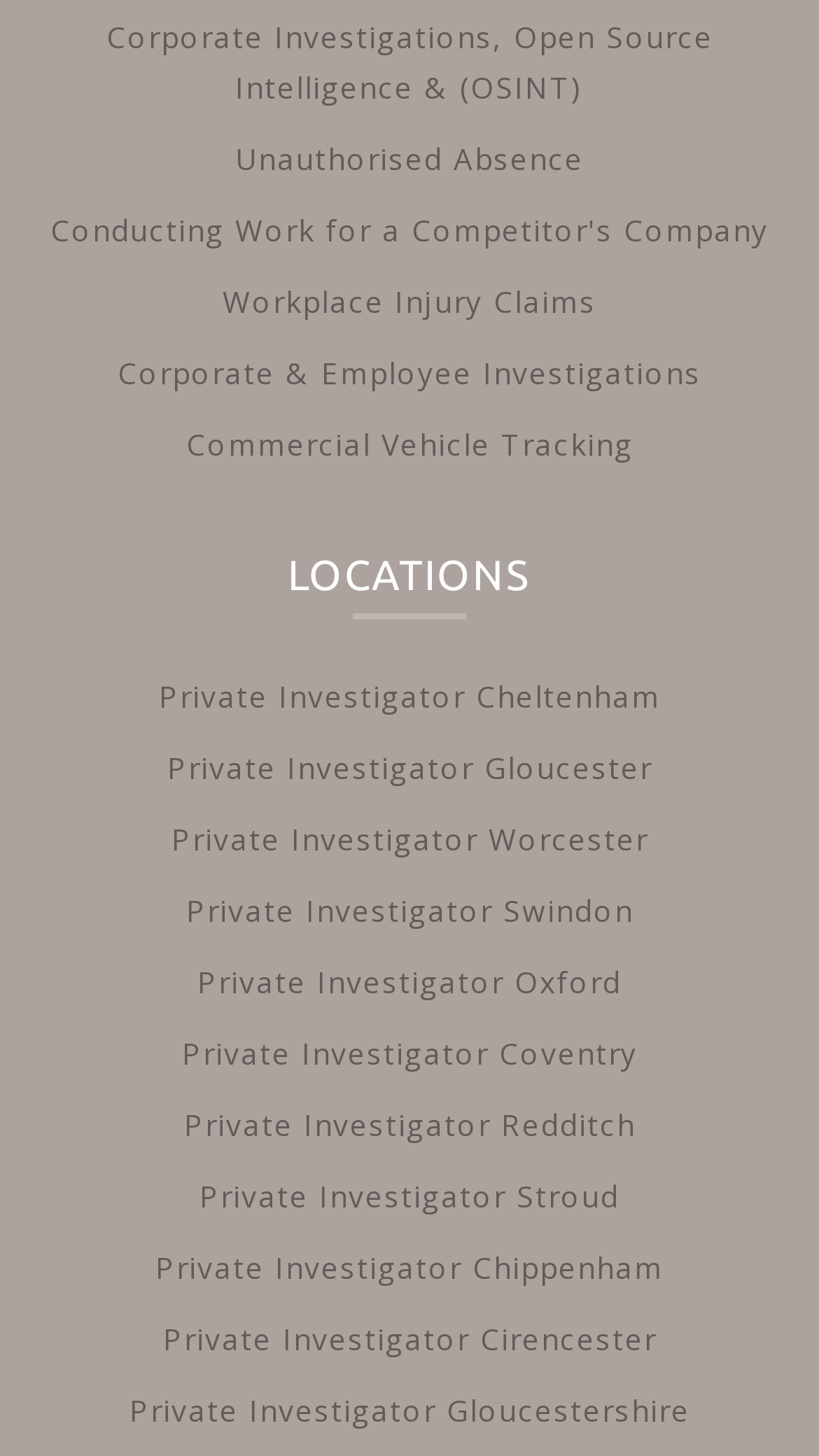Use a single word or phrase to answer the question: What services do they offer?

Investigations